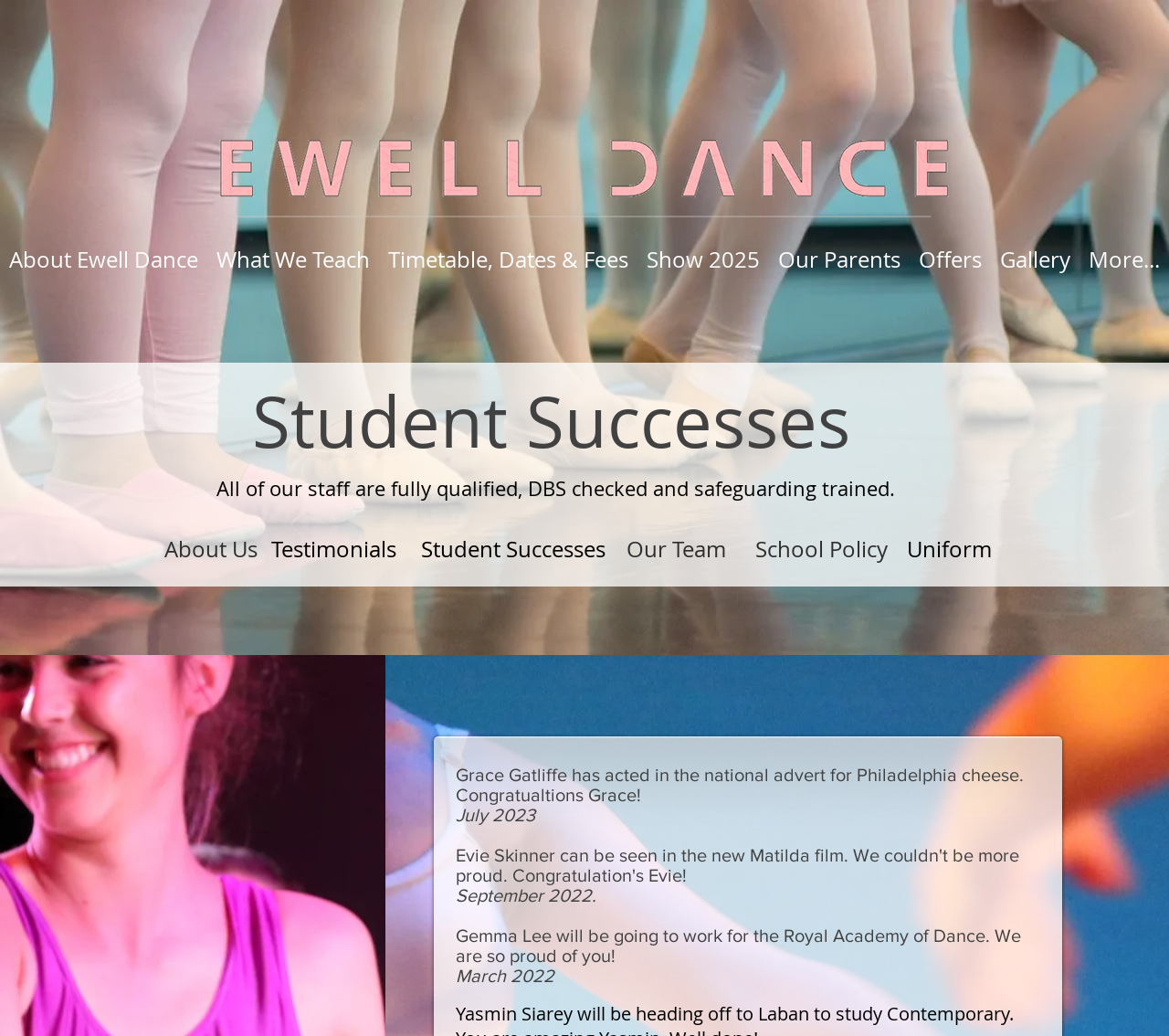Find and specify the bounding box coordinates that correspond to the clickable region for the instruction: "View Student Successes".

[0.359, 0.513, 0.52, 0.55]